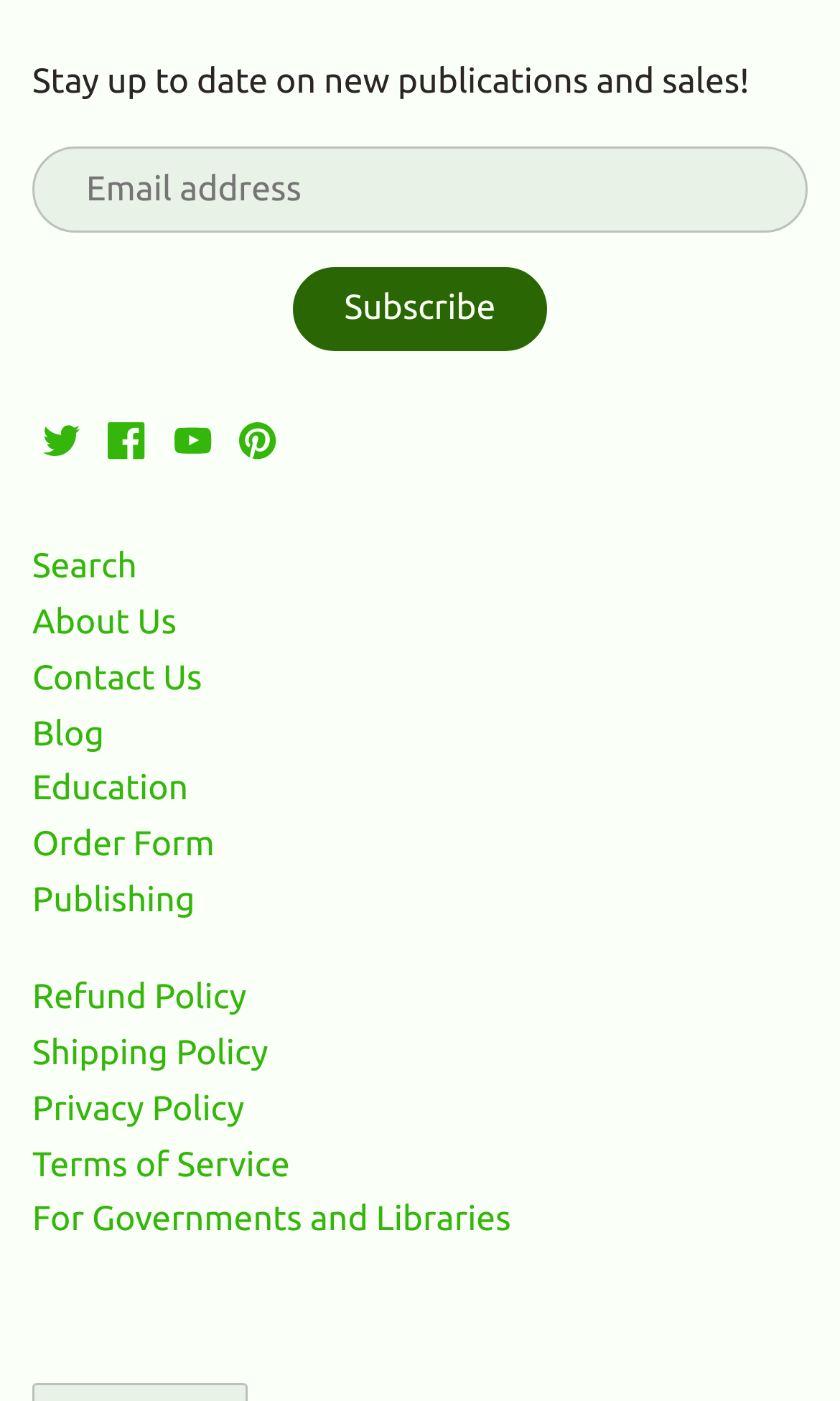Pinpoint the bounding box coordinates for the area that should be clicked to perform the following instruction: "Contact us".

[0.038, 0.47, 0.241, 0.499]